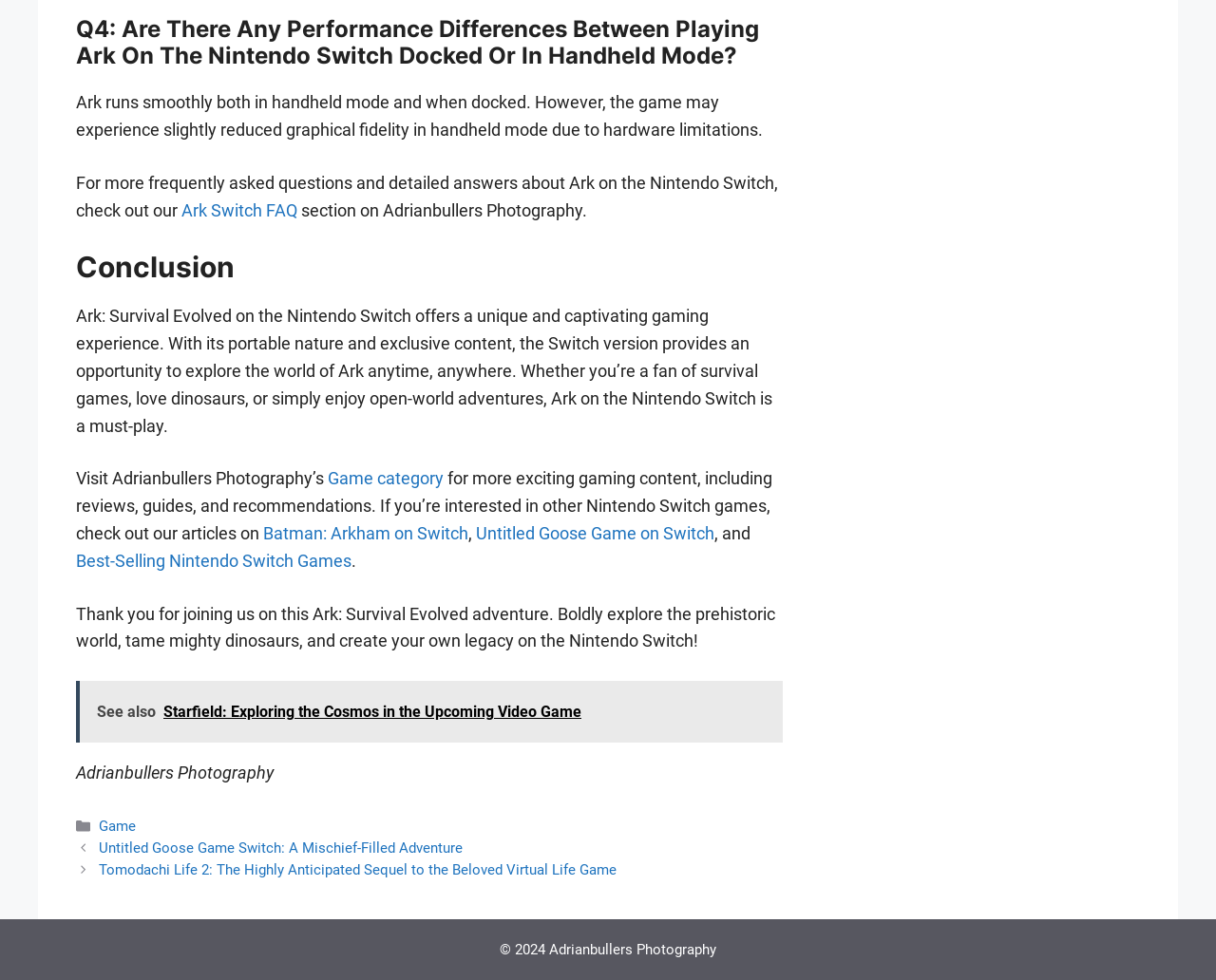Determine the bounding box coordinates for the area you should click to complete the following instruction: "Visit the 'Game category' page".

[0.27, 0.478, 0.365, 0.498]